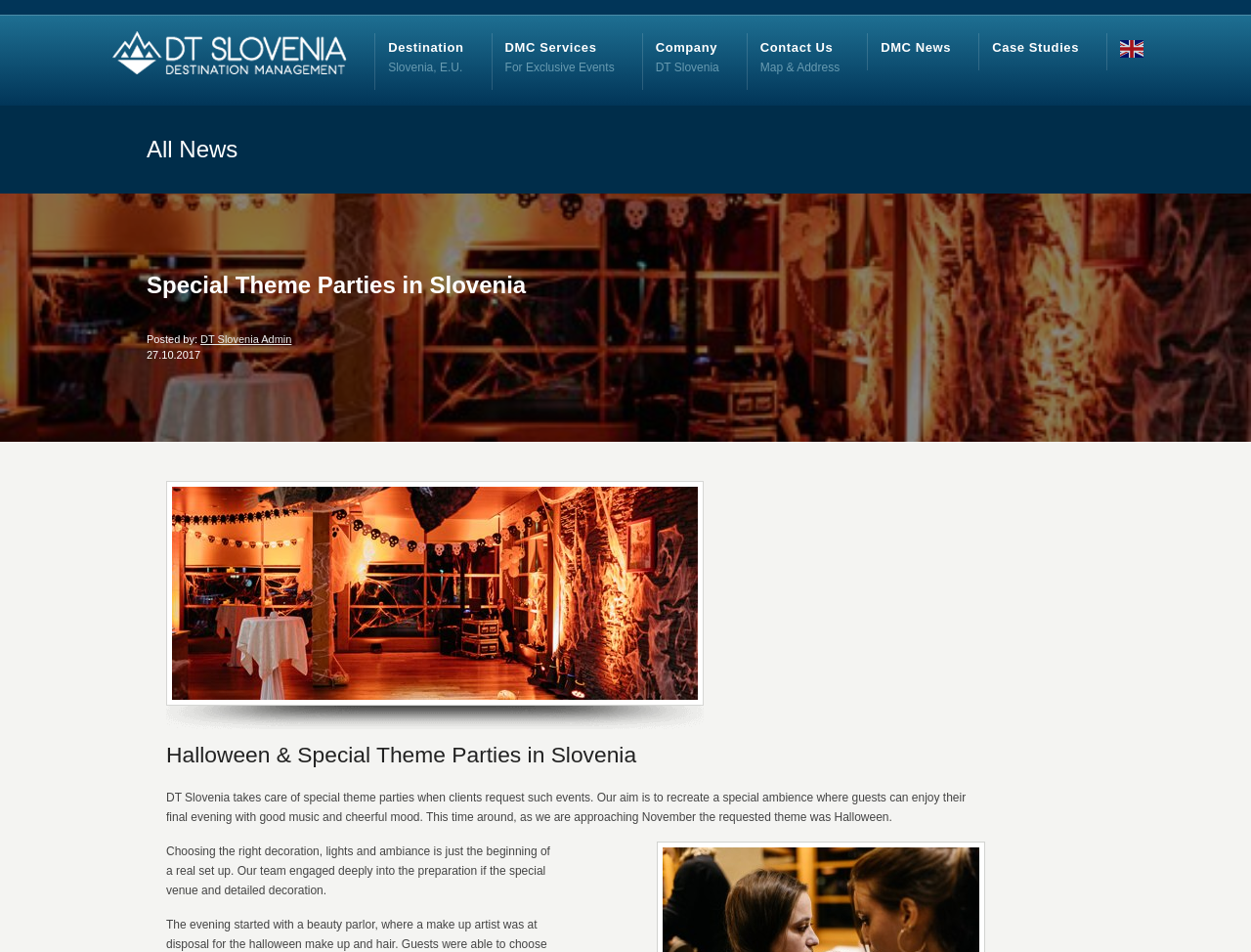How many links are there in the top navigation bar? From the image, respond with a single word or brief phrase.

7